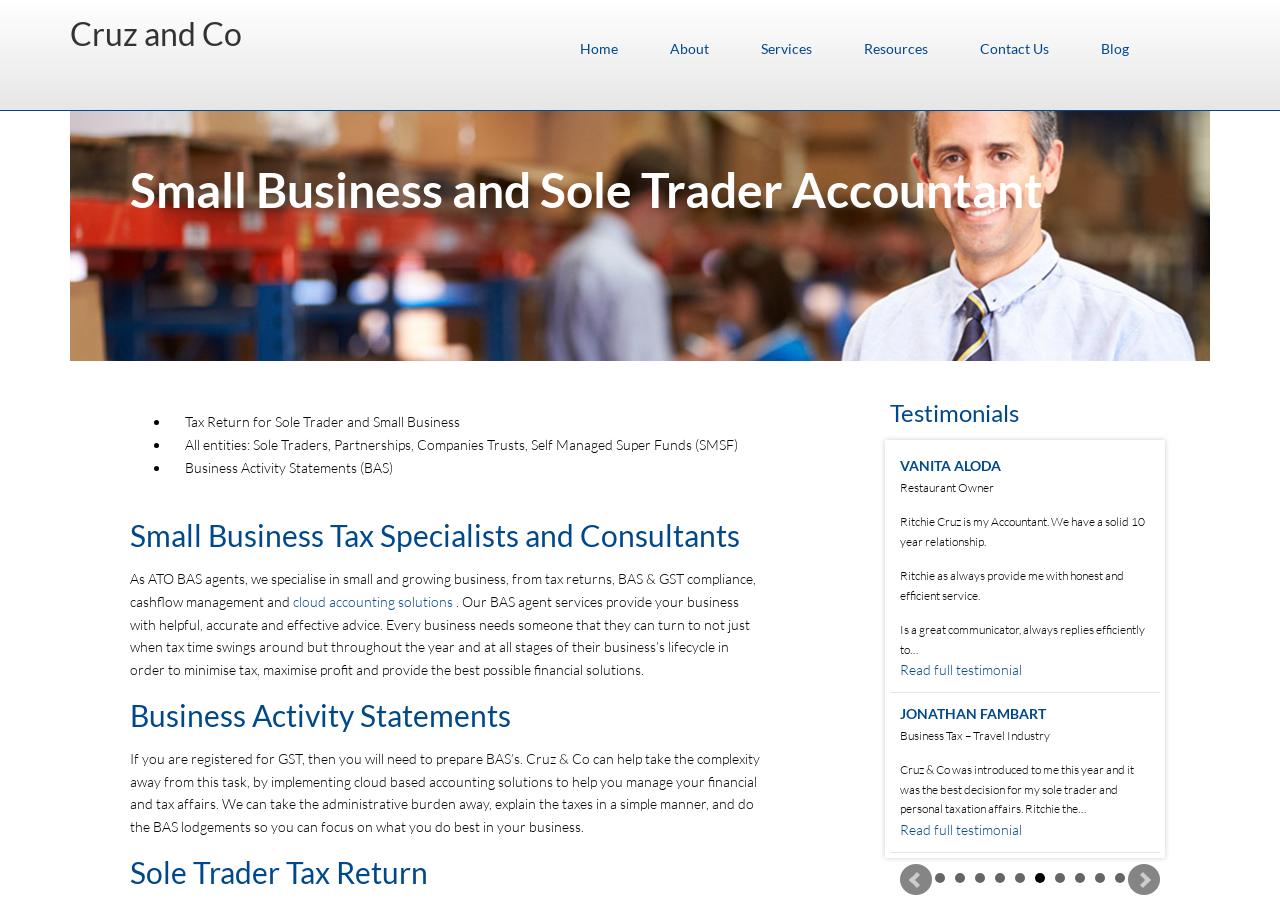Identify the bounding box coordinates of the section to be clicked to complete the task described by the following instruction: "Read the full testimonial of NAPOLEON GUINES". The coordinates should be four float numbers between 0 and 1, formatted as [left, top, right, bottom].

[0.703, 0.023, 0.798, 0.042]